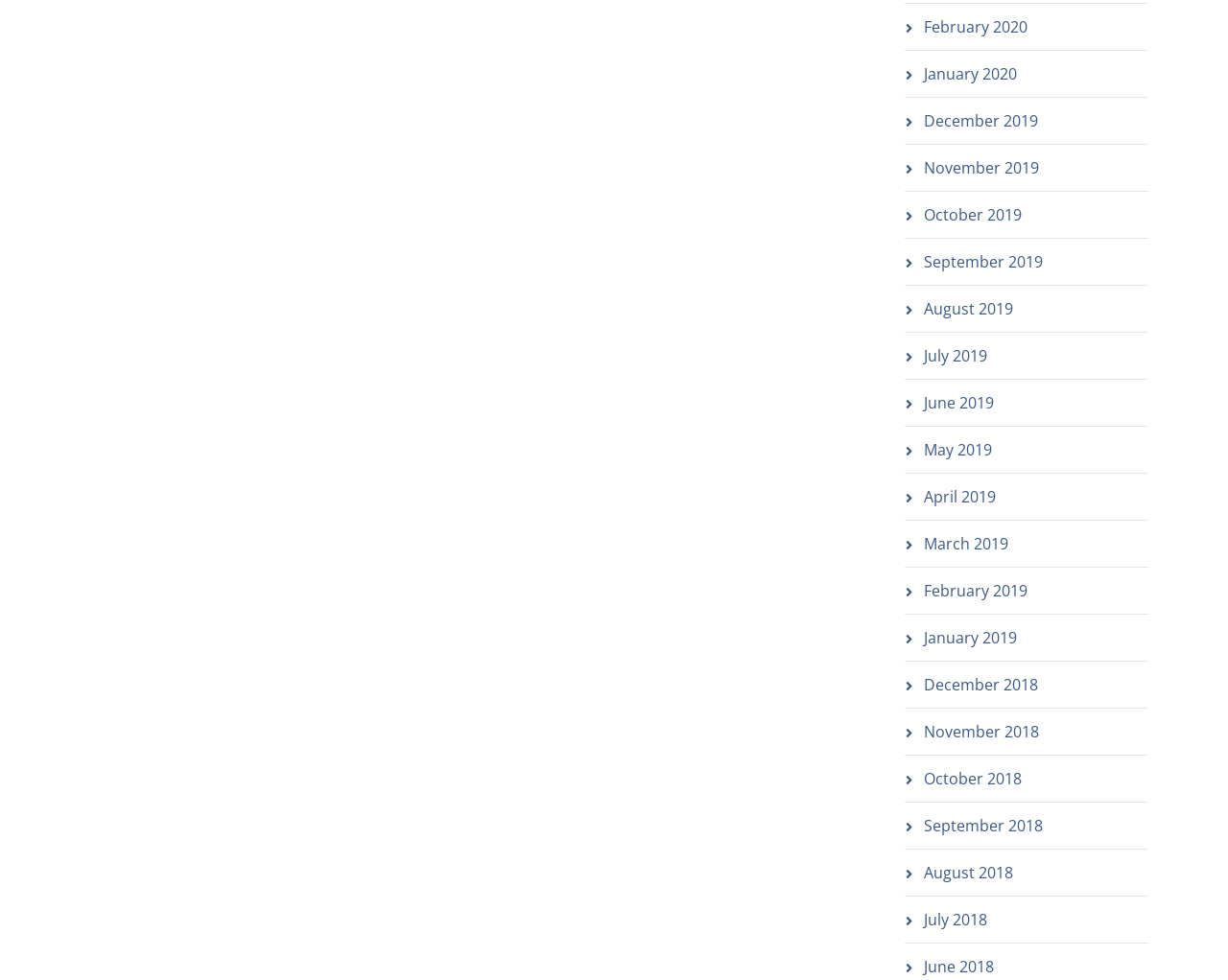Use a single word or phrase to answer the question:
How many links are there in the top half of the webpage?

12